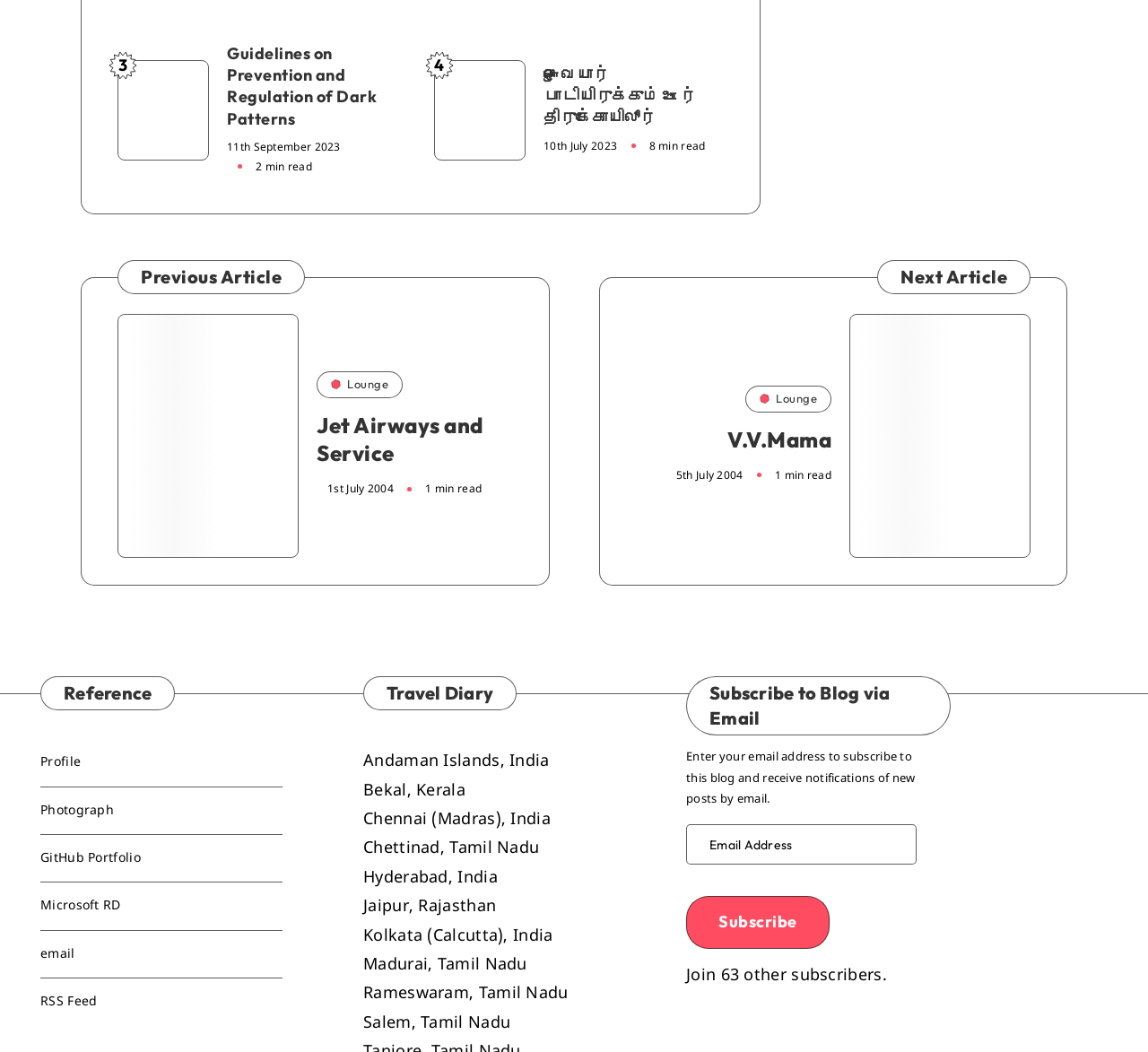What is the date of the third article?
Please provide a comprehensive answer based on the details in the screenshot.

I found the date of the third article by looking at the StaticText element with the text '11th September 2023' which is a child of the third article element.